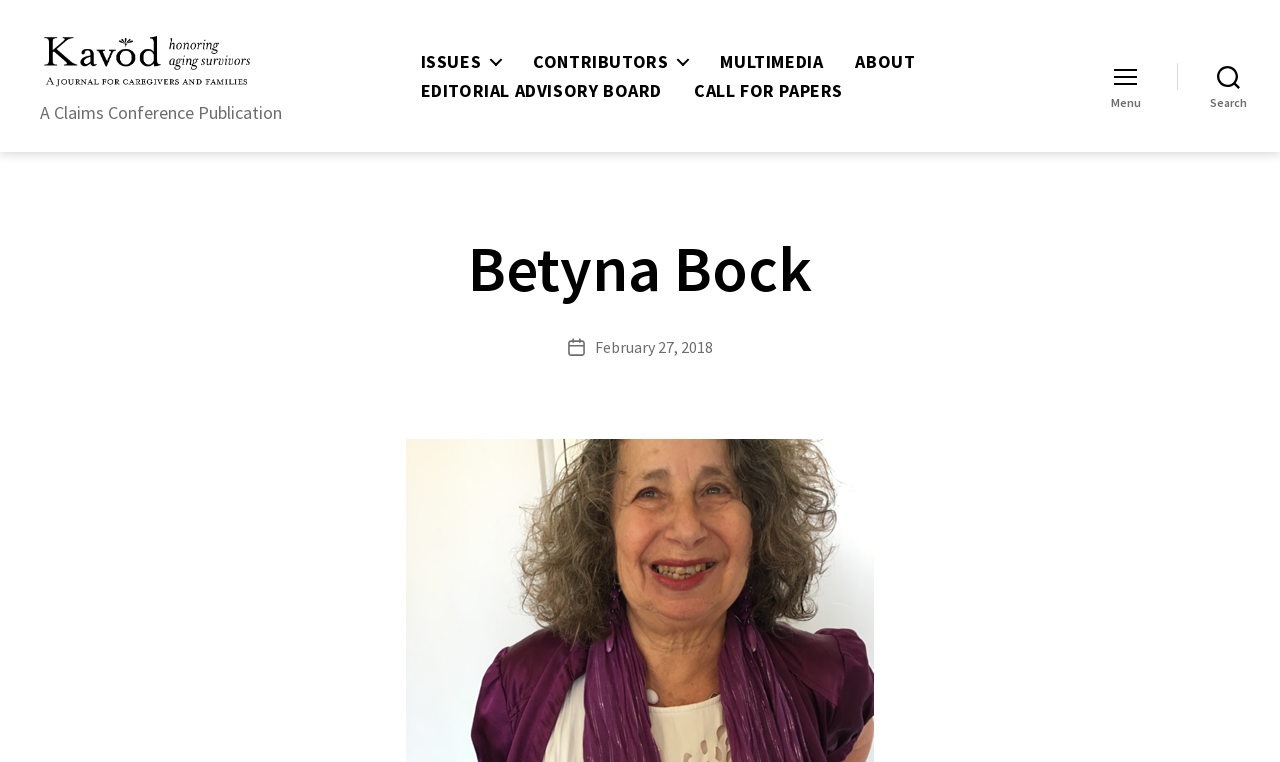Kindly determine the bounding box coordinates for the clickable area to achieve the given instruction: "read about Betyna Bock".

[0.109, 0.34, 0.891, 0.436]